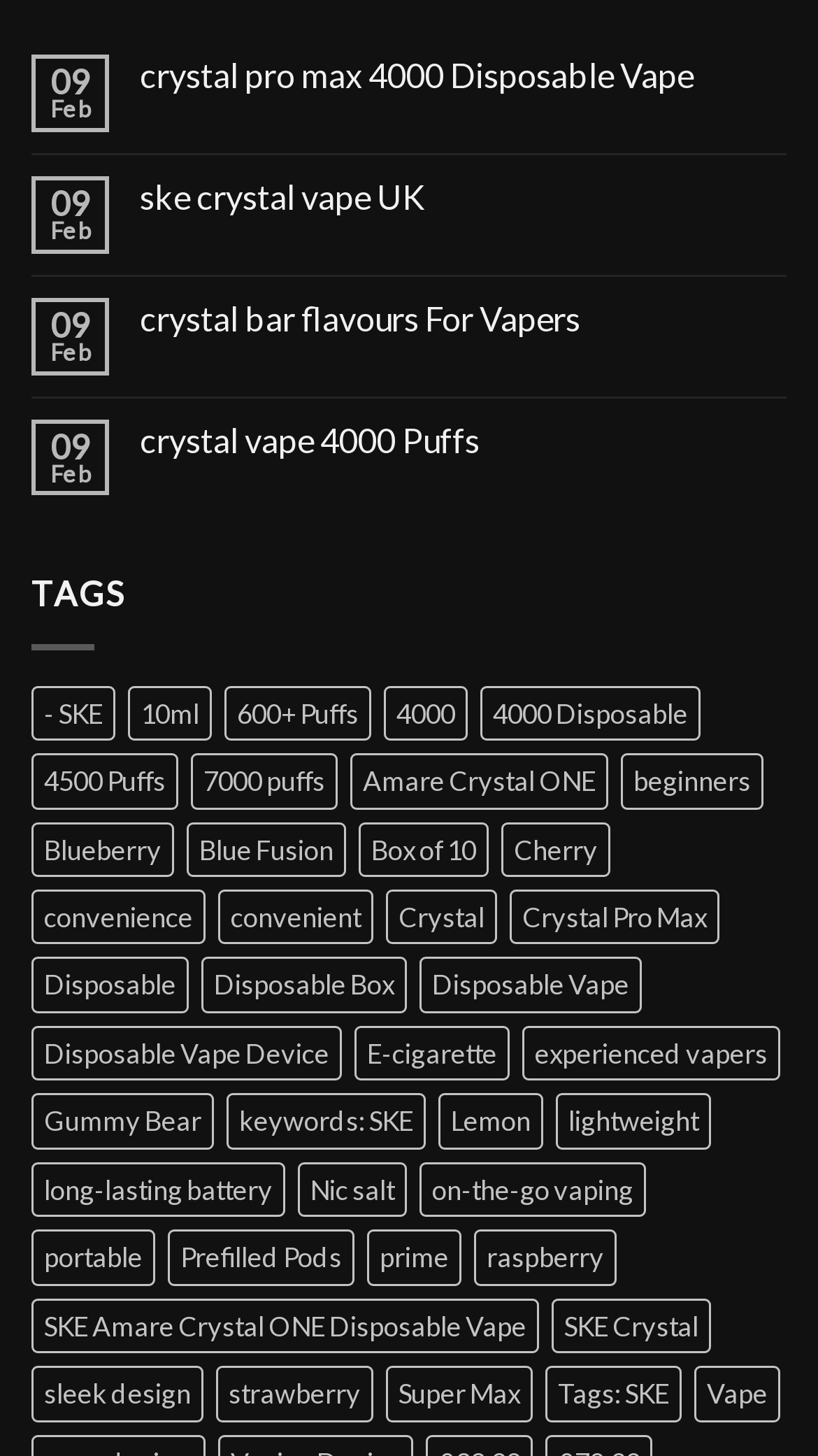What is the date displayed on the webpage?
Please use the image to provide a one-word or short phrase answer.

09 Feb